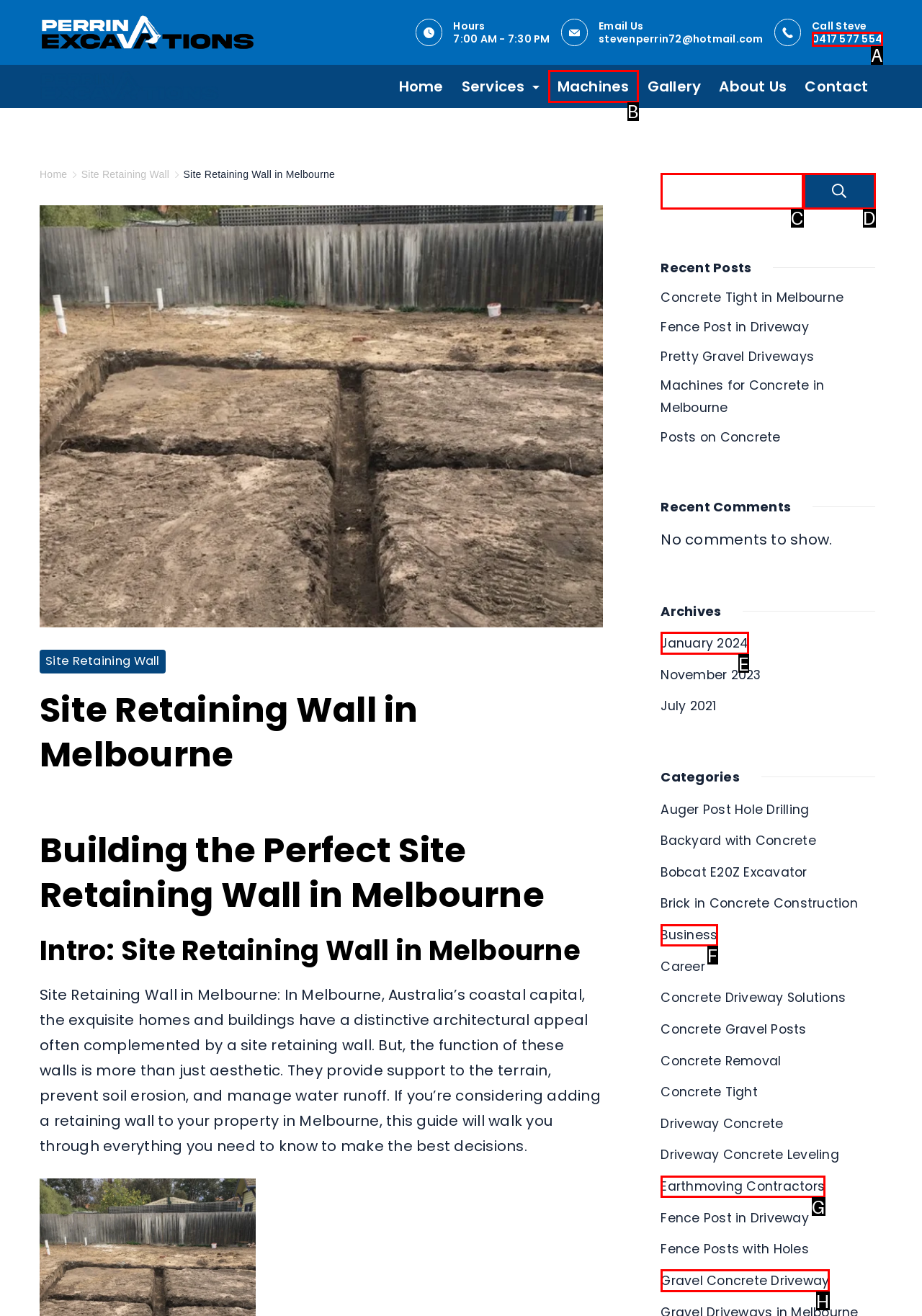From the choices given, find the HTML element that matches this description: 0417 577 554. Answer with the letter of the selected option directly.

A